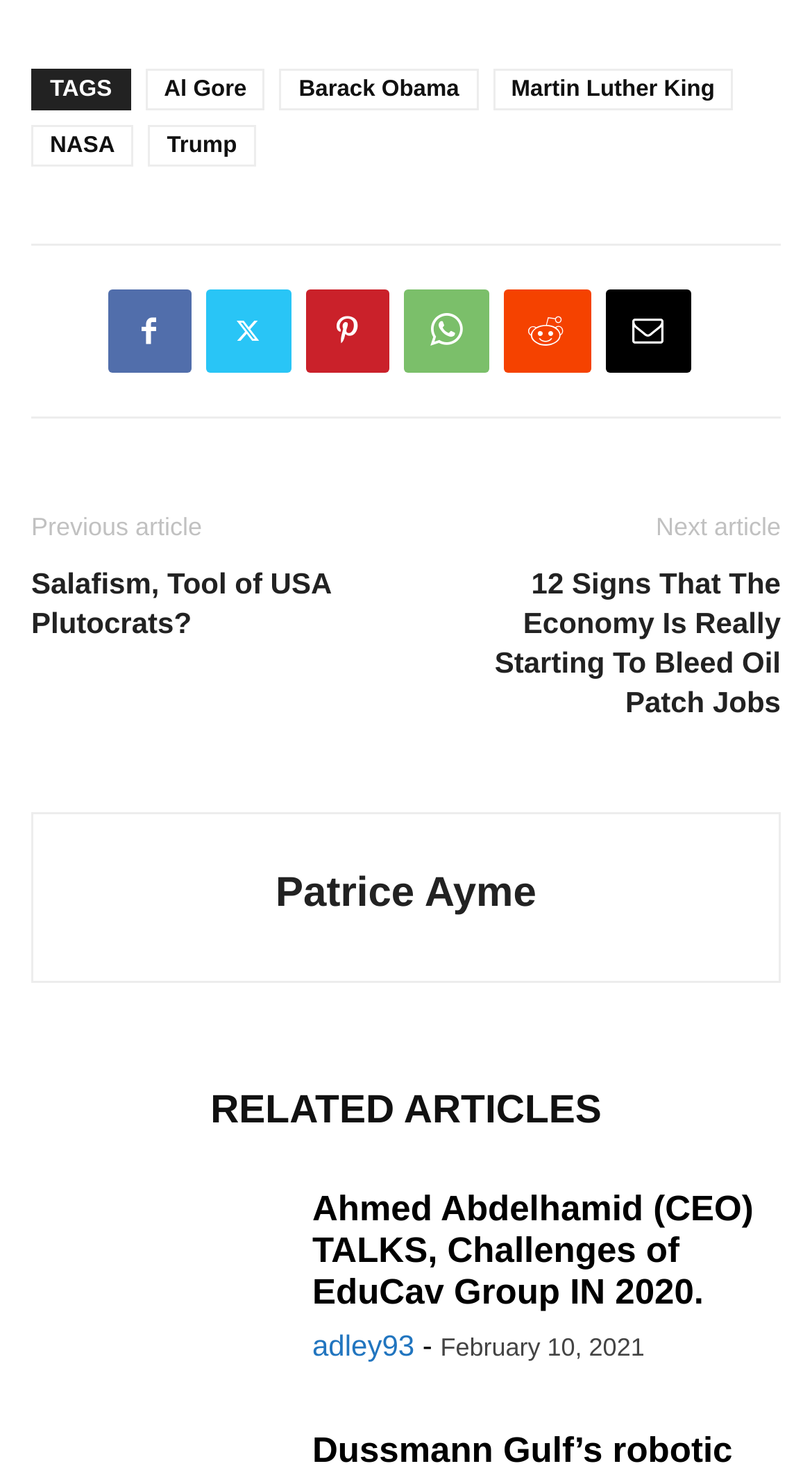Analyze the image and deliver a detailed answer to the question: How many links are there in the footer section?

The footer section contains 9 links, including 'Al Gore', 'Barack Obama', 'Martin Luther King', 'NASA', 'Trump', and 4 icon links.